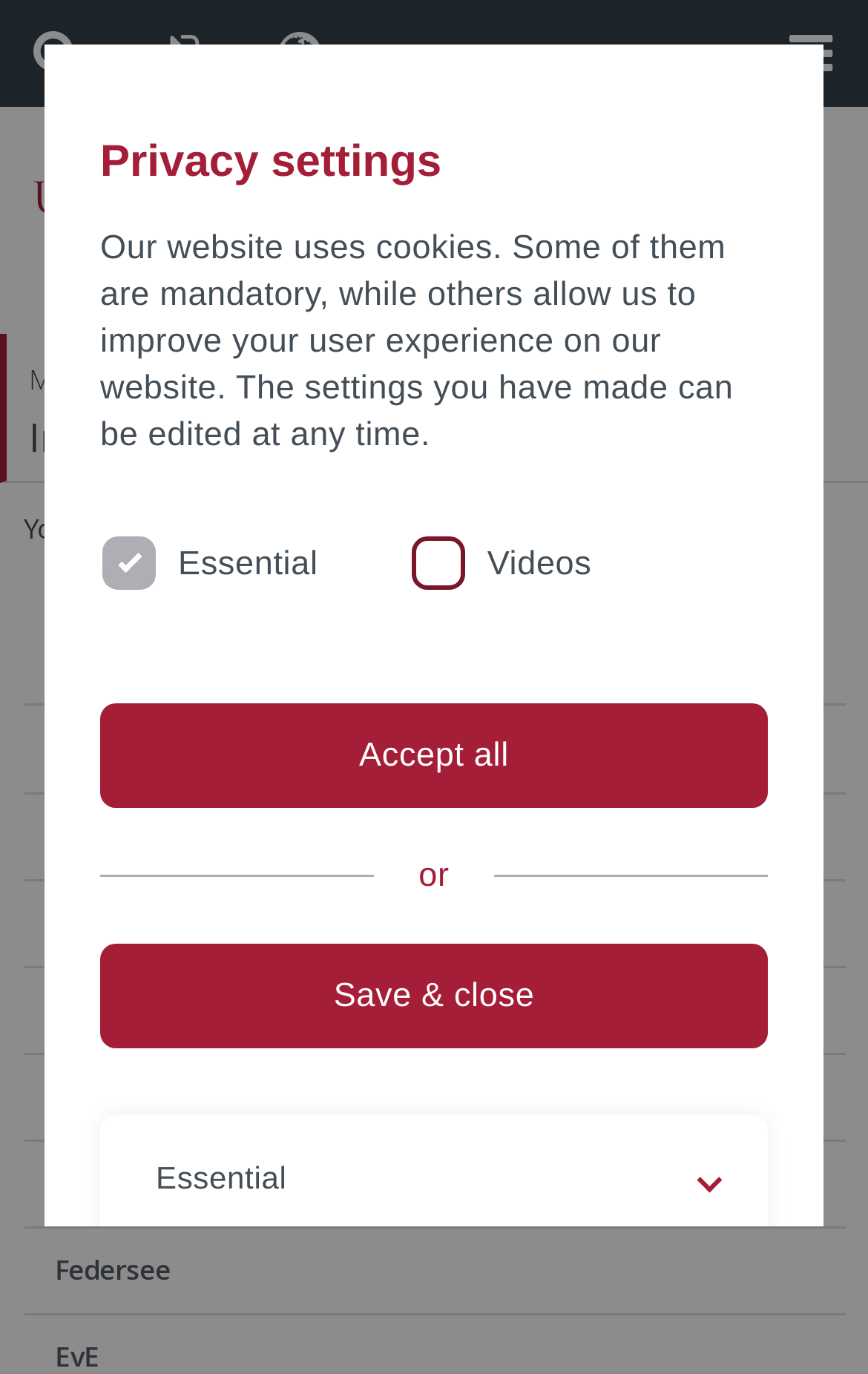Identify the coordinates of the bounding box for the element that must be clicked to accomplish the instruction: "View Babette Abanda's profile".

[0.55, 0.371, 0.781, 0.399]